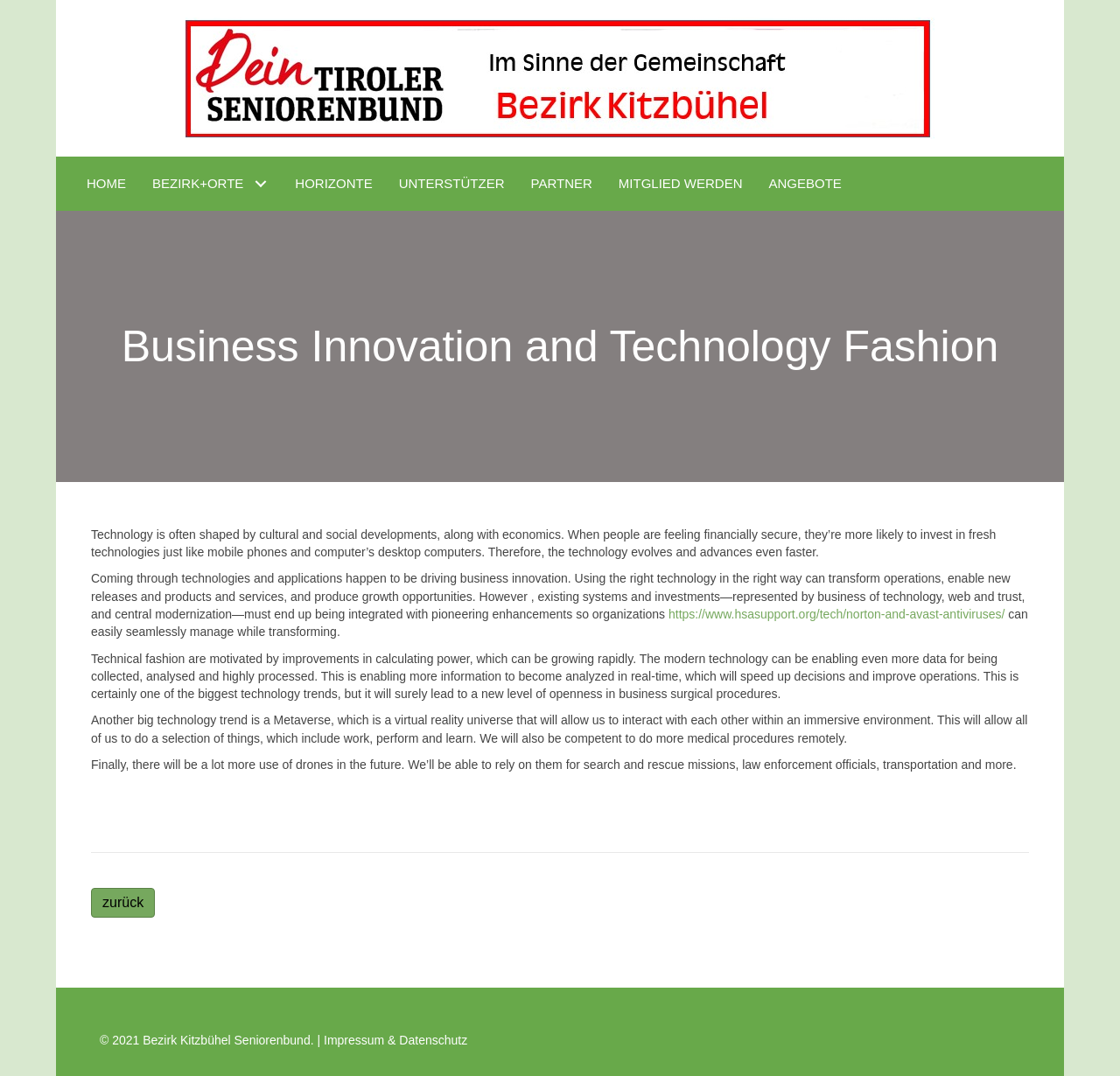Specify the bounding box coordinates of the area to click in order to follow the given instruction: "Go back to the previous page."

[0.081, 0.825, 0.138, 0.852]